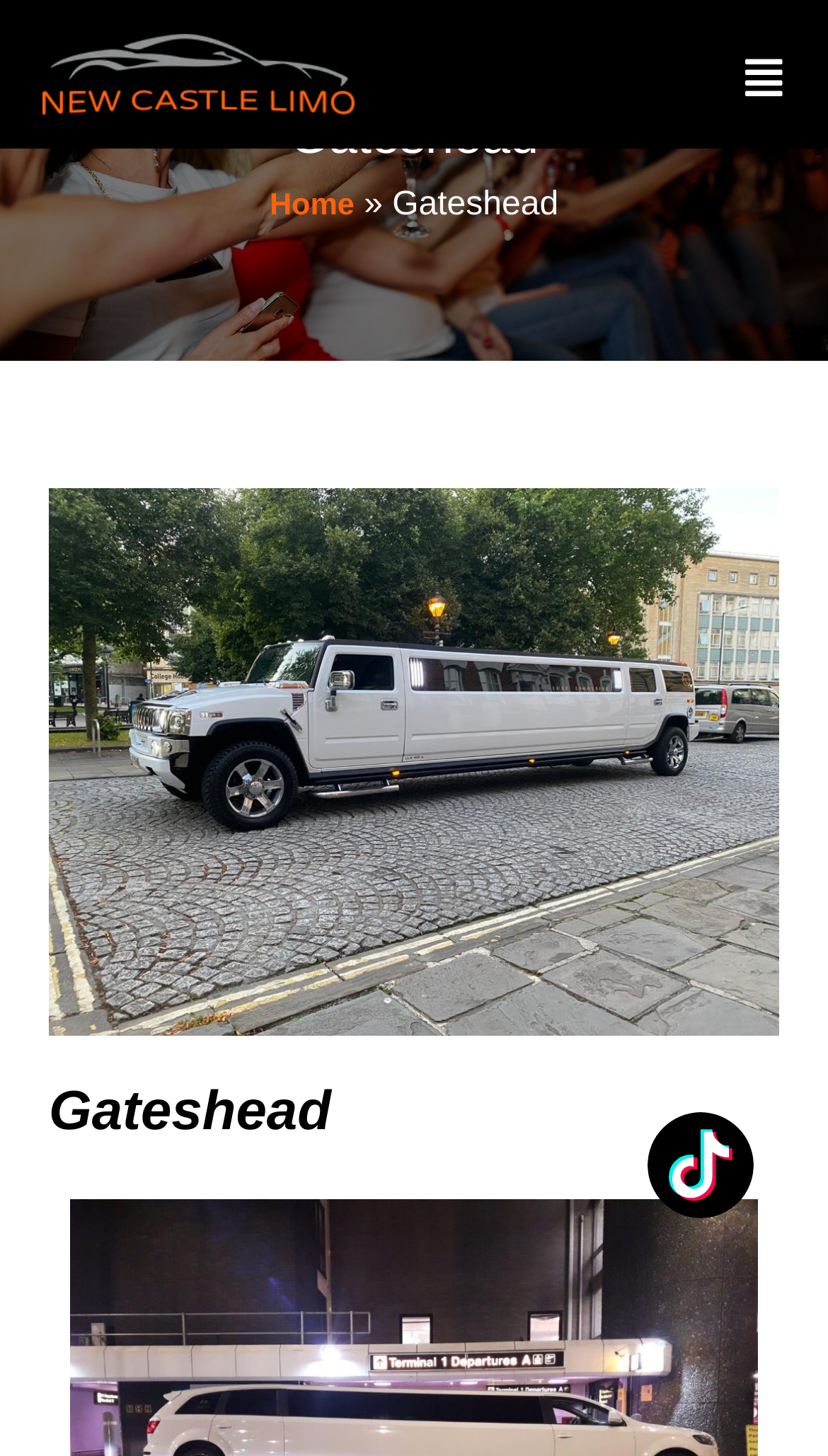Describe in detail what you see on the webpage.

The webpage is about Gateshead Limo Hire, offering luxury limousine and sports car hire services. At the top, there is a prominent heading that reads "Gateshead". Below this heading, there are two links on the left and right sides, respectively. 

On the left side, there is a navigation menu with a link labeled "Home", followed by a right-facing arrow symbol. 

The main content of the webpage features a large image of a white Hummer limousine, taking up most of the page's width. Above the image, there is a link, and below the image, there is another heading that also reads "Gateshead". 

At the bottom of the page, there is another link located near the right edge of the page. Overall, the webpage has a simple layout with a focus on showcasing the luxury vehicles offered by Gateshead Limo Hire.